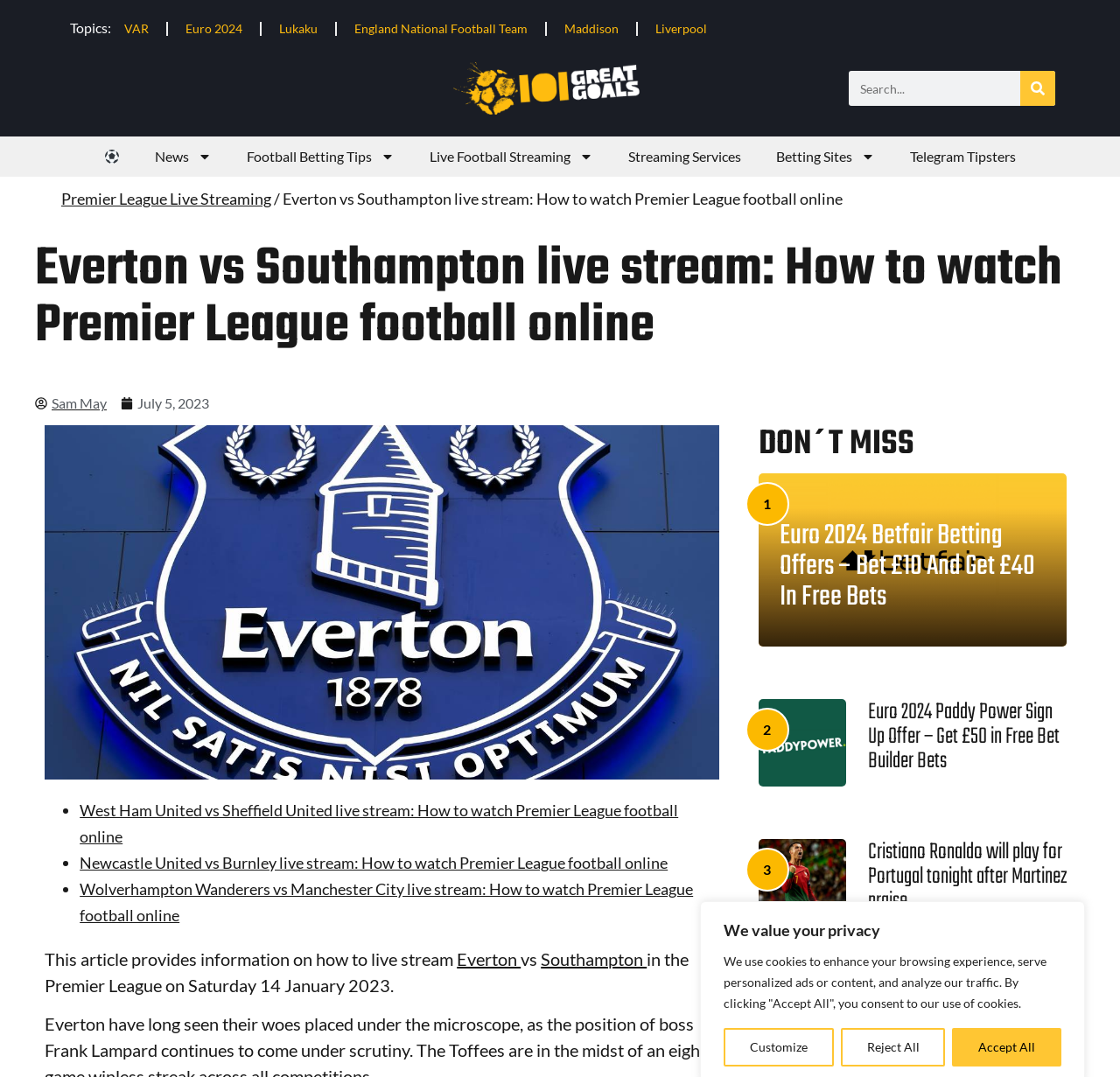Using the information in the image, give a comprehensive answer to the question: 
How many related articles are listed at the bottom of the webpage?

There are 4 related articles listed at the bottom of the webpage, which are 'West Ham United vs Sheffield United live stream: How to watch Premier League football online', 'Newcastle United vs Burnley live stream: How to watch Premier League football online', 'Wolverhampton Wanderers vs Manchester City live stream: How to watch Premier League football online', and 'Euro 2024 Paddy Power Sign Up Offer – Get £50 in Free Bet Builder Bets'.